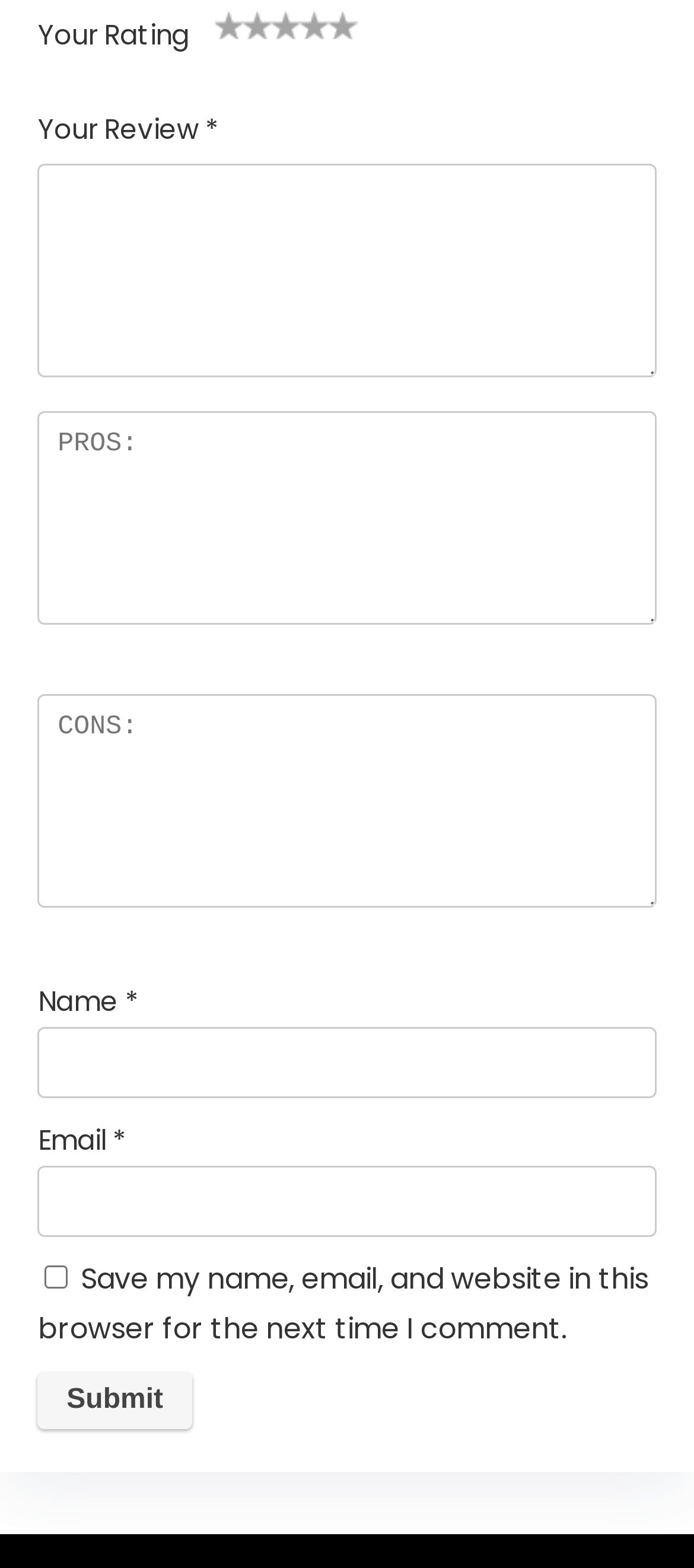Please identify the bounding box coordinates of the clickable region that I should interact with to perform the following instruction: "Rate with 1 star". The coordinates should be expressed as four float numbers between 0 and 1, i.e., [left, top, right, bottom].

[0.311, 0.007, 0.352, 0.025]